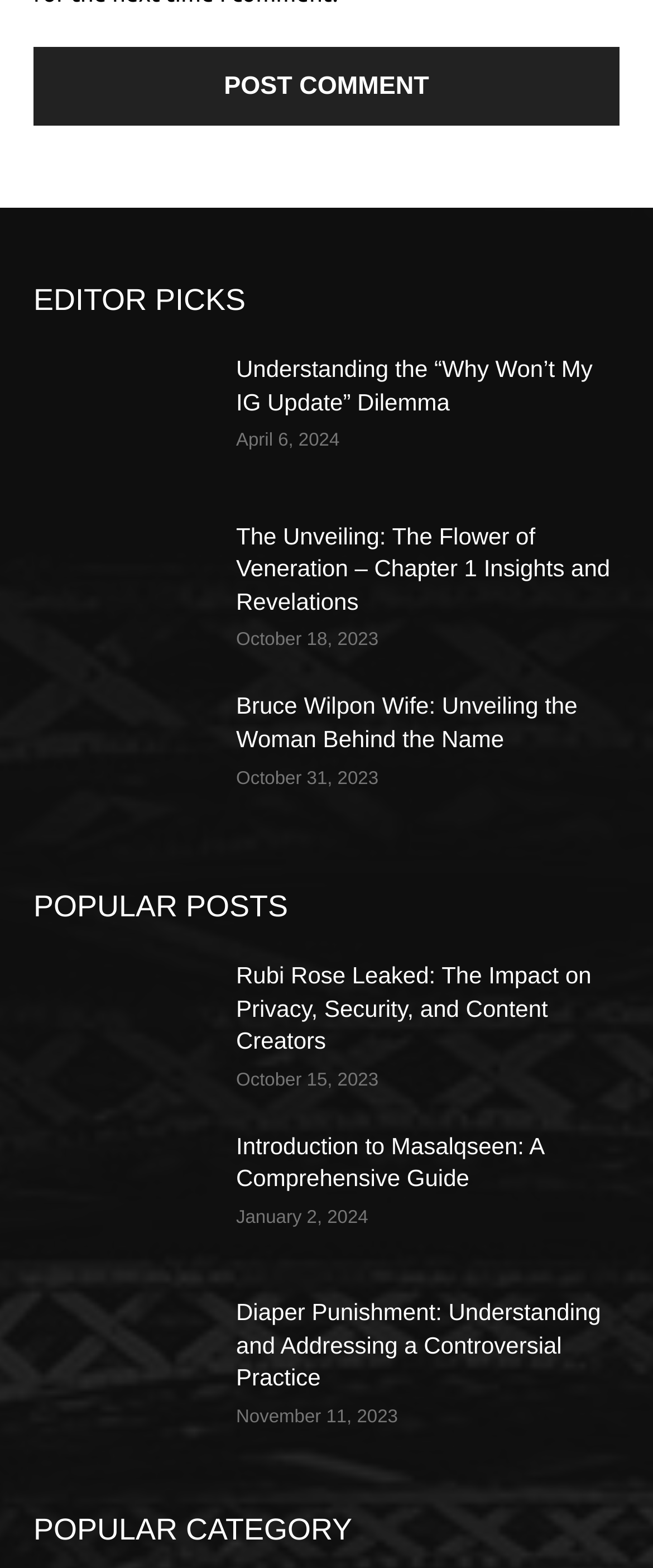Can you find the bounding box coordinates for the element to click on to achieve the instruction: "Post a comment"?

[0.051, 0.03, 0.949, 0.08]